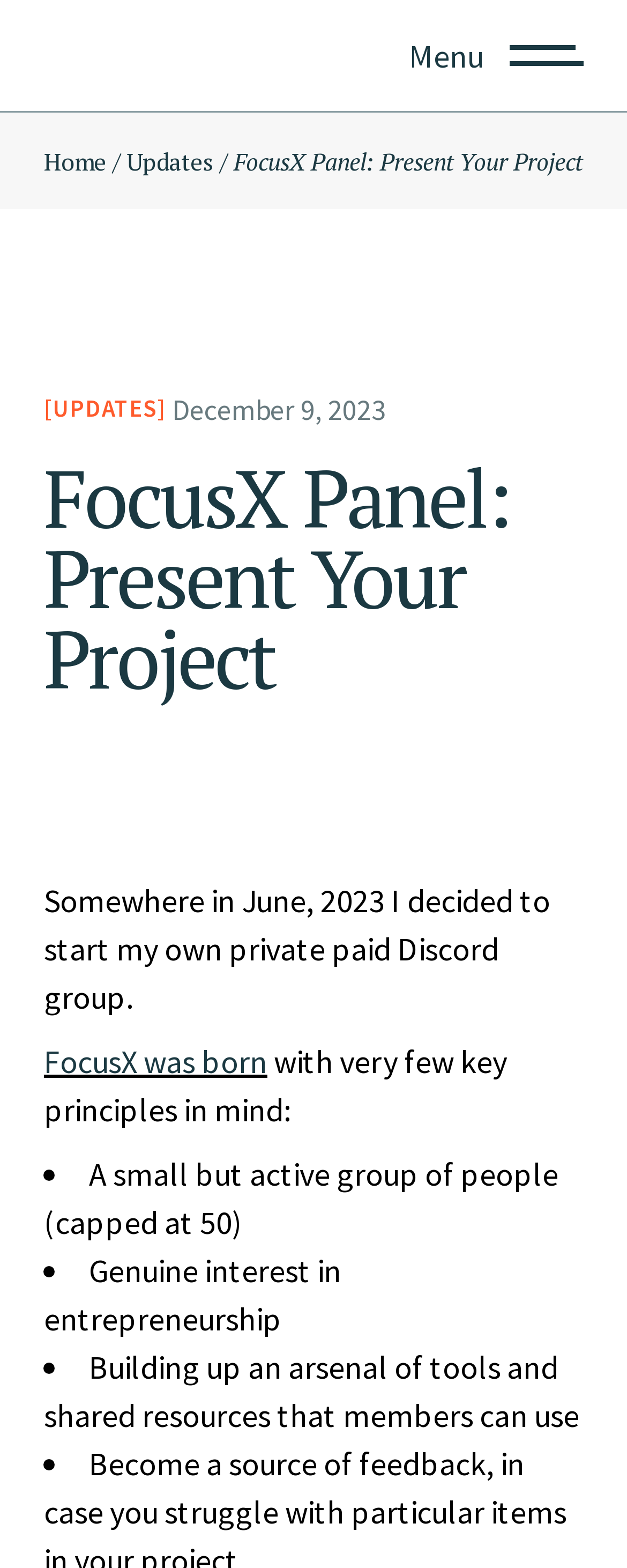Provide an in-depth caption for the elements present on the webpage.

The webpage appears to be a personal project presentation page, titled "FocusX Panel: Present Your Project | Out Of Sigma". At the top right corner, there is a menu link and an image. Below that, there are three links: "Home", "Updates", and a title "FocusX Panel: Present Your Project" that spans almost the entire width of the page.

Under the title, there is a section with an "[ UPDATES ]" link, followed by a date "December 9, 2023". Below that, there is a heading with the same title as the page, "FocusX Panel: Present Your Project". 

The main content of the page starts with a paragraph of text, "Somewhere in June, 2023 I decided to start my own private paid Discord group." This is followed by a link "FocusX was born" and a sentence "with very few key principles in mind:". 

Below that, there is a list of four bullet points, each starting with a bullet marker "•". The list items describe the key principles of FocusX, including a small but active group of people, genuine interest in entrepreneurship, building up an arsenal of tools and shared resources, and more.